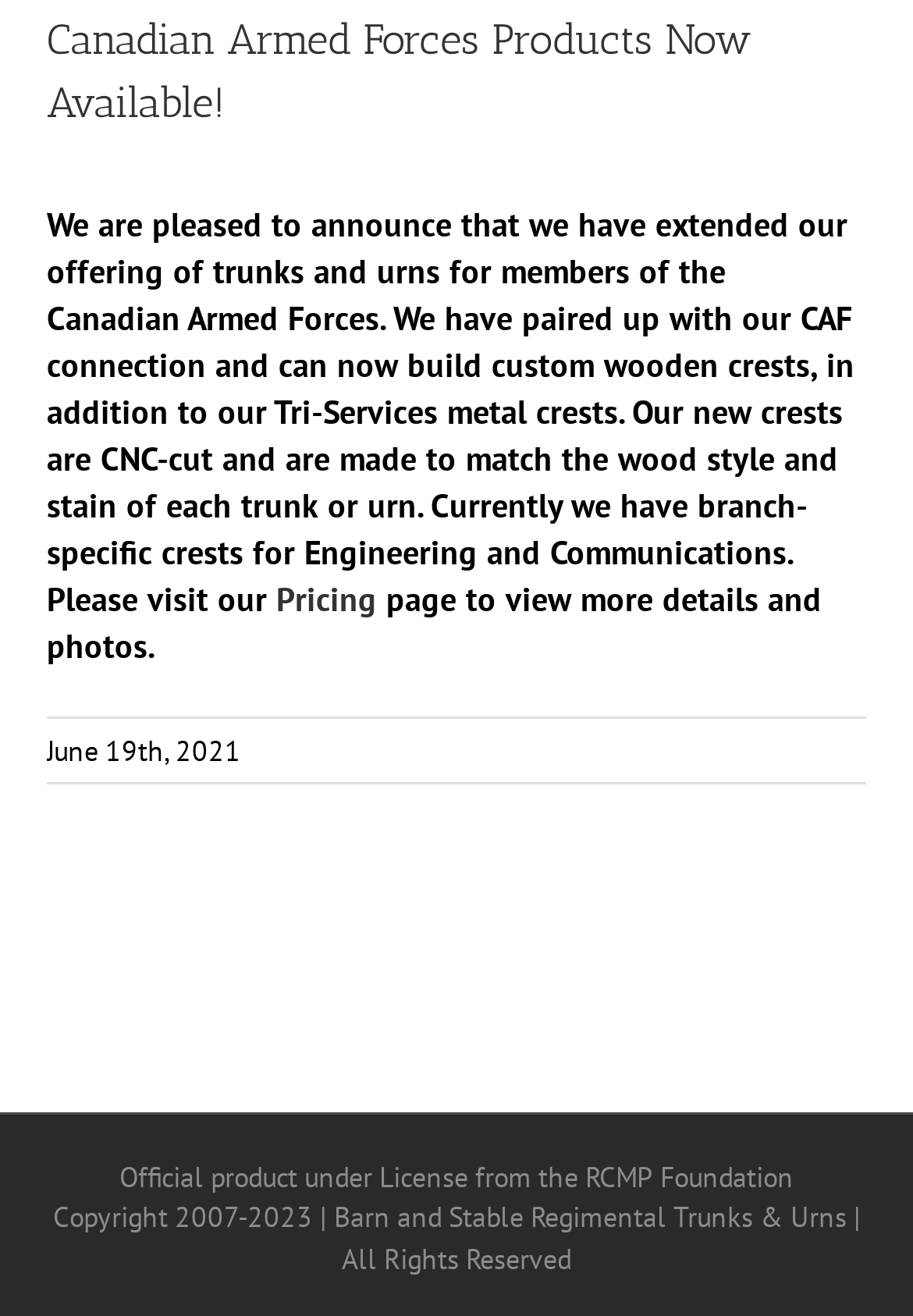Give the bounding box coordinates for this UI element: "RCMP Foundation". The coordinates should be four float numbers between 0 and 1, arranged as [left, top, right, bottom].

[0.641, 0.881, 0.869, 0.908]